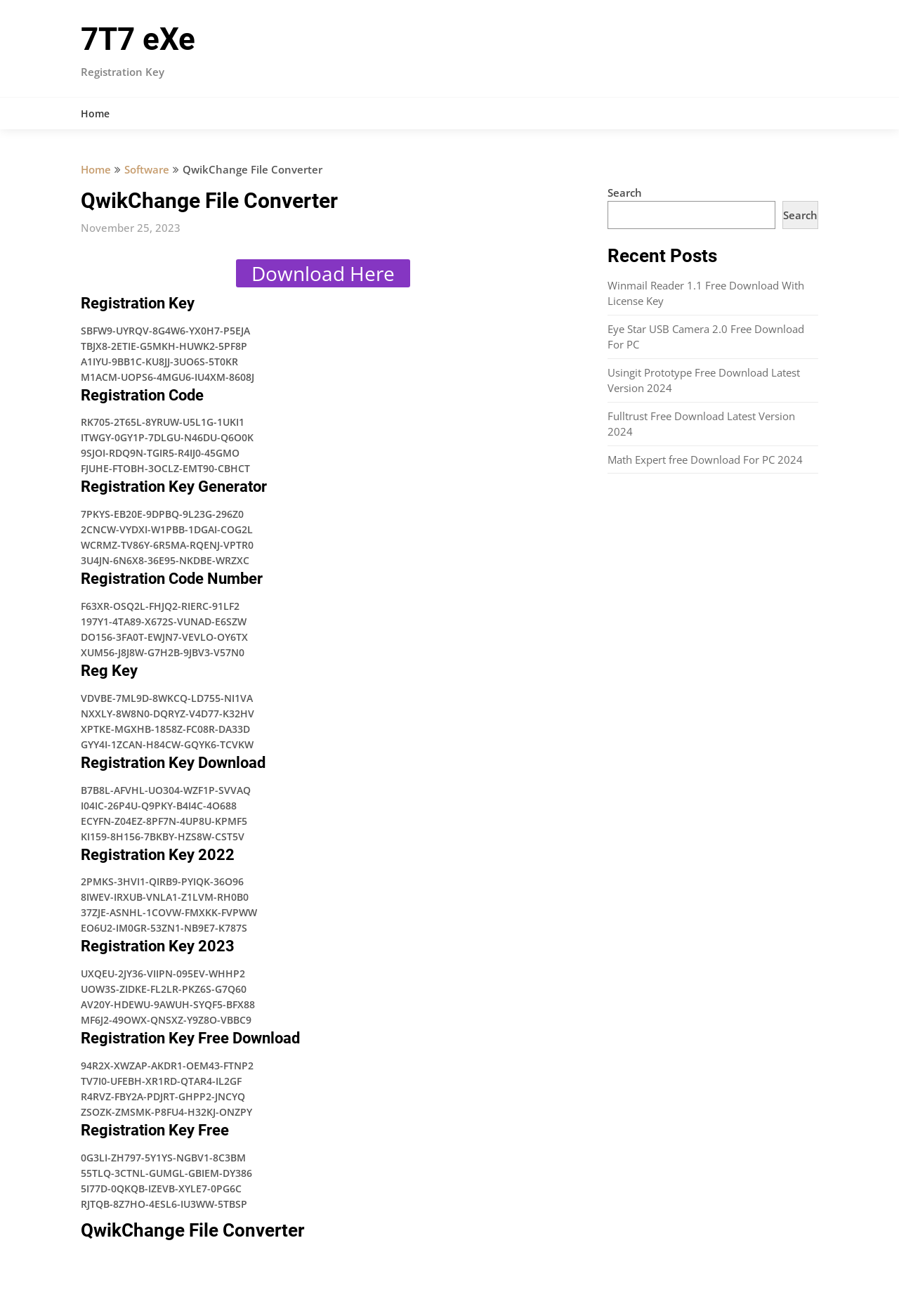Are there any recent posts listed on the page?
Provide an in-depth and detailed answer to the question.

I found a heading element with the text 'Recent Posts' and several link elements below it, which suggests that there are recent posts listed on the page.